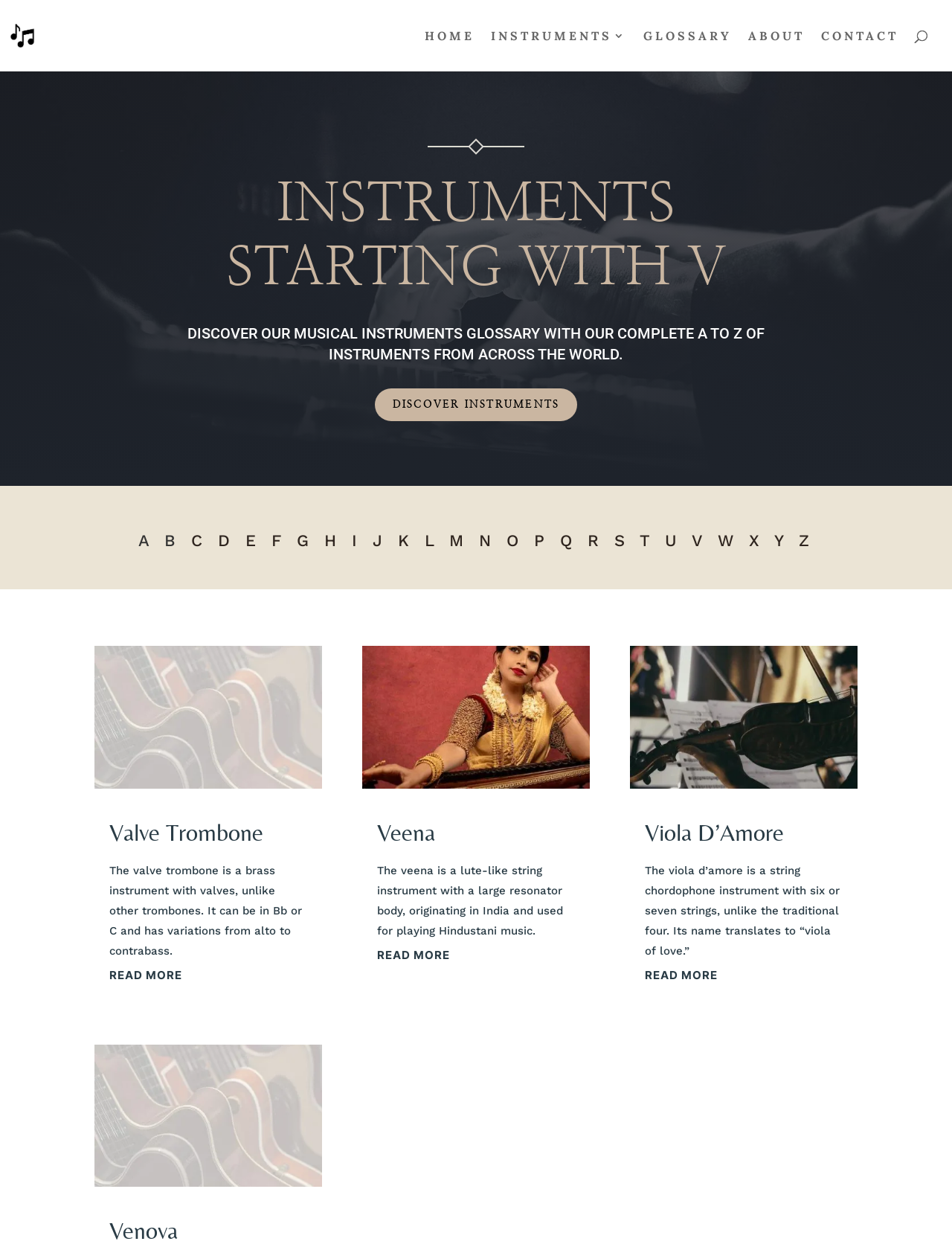What is unique about the Viola D’Amore?
Please provide a single word or phrase answer based on the image.

It has six or seven strings